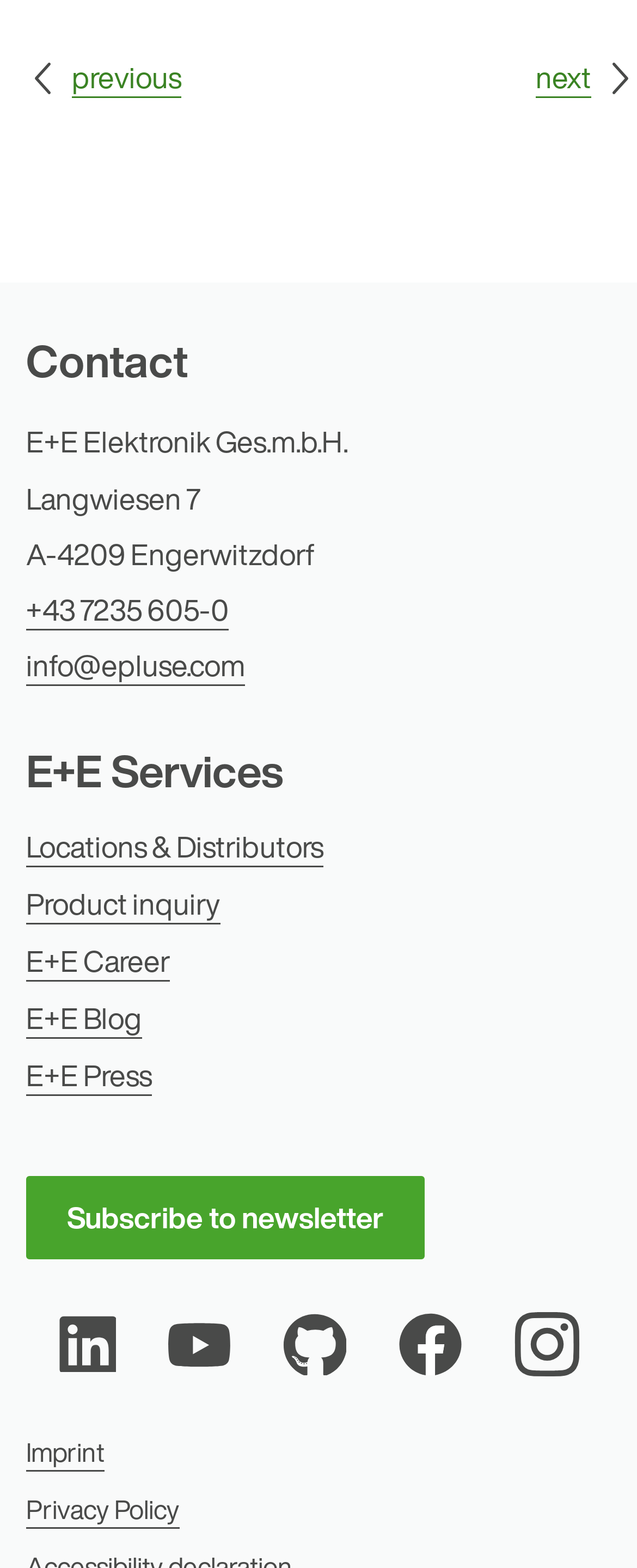Please specify the bounding box coordinates of the region to click in order to perform the following instruction: "Subscribe to the Columbia Climate School Newsletter".

None